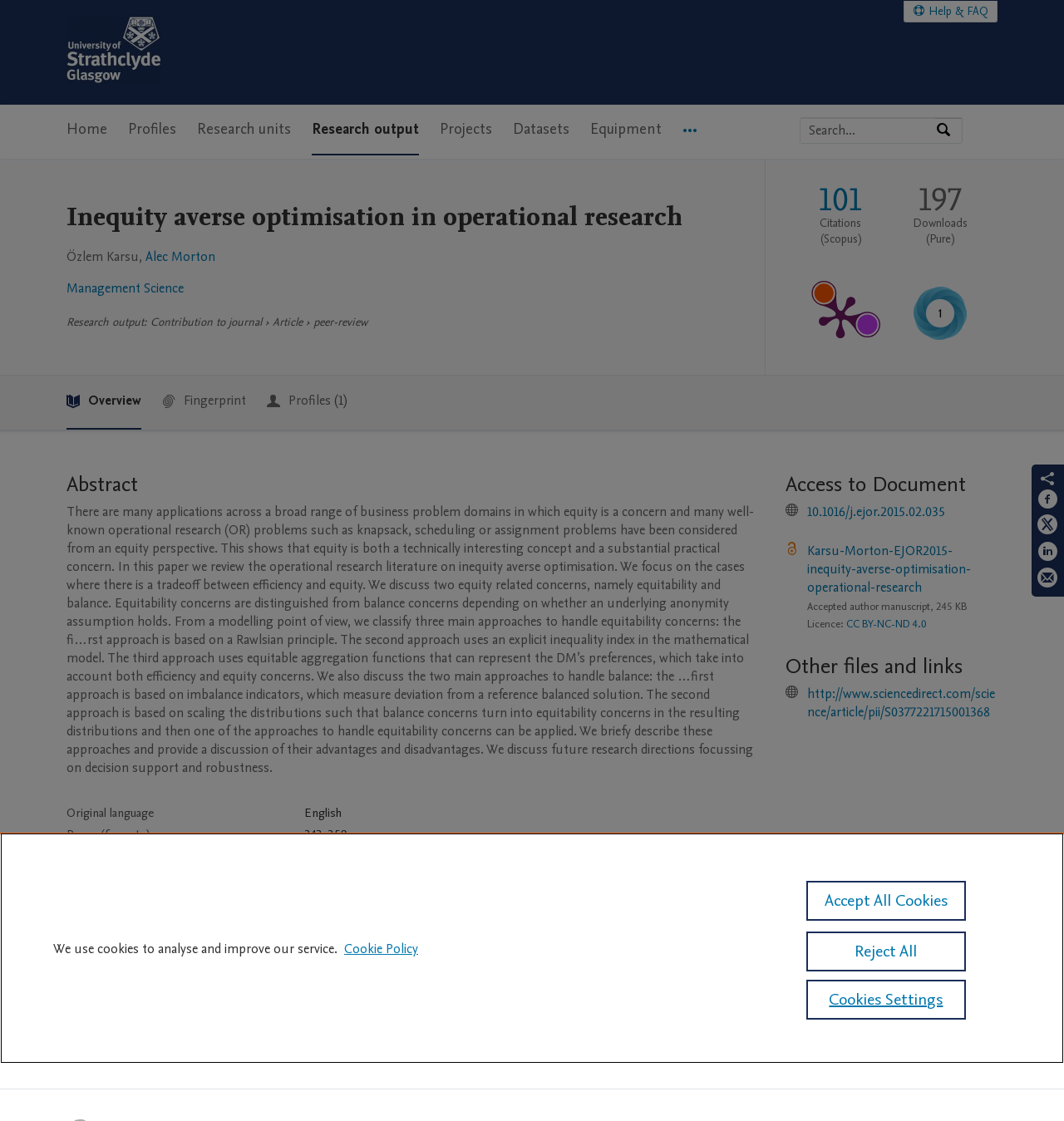Offer an in-depth caption of the entire webpage.

This webpage is about a research paper titled "Inequity averse optimisation in operational research" from the University of Strathclyde. At the top, there is a navigation menu with links to the university's home page, help, and FAQ. Below this, there is a search bar where users can search by expertise, name, or affiliation.

The main content of the page is divided into several sections. The first section displays the title of the research paper, the authors' names, and their affiliations. Below this, there is a section about the research output, which includes a link to the publication metrics.

The publication metrics section displays various metrics, including citations, total downloads, and an altmetric score. There is also a link to a PlumX Metrics Detail Page and an image.

The next section is the abstract of the research paper, which summarizes the paper's content. The abstract is followed by a table that displays information about the paper, including the original language, pages, number of pages, journal, volume, issue number, early online date, and publication status.

Below the table, there is a section about keywords related to the research paper. The keywords include "inequity", "optimization", "multicriteria decision making", "equitable efficiency", and "fairness".

Finally, there is a section about access to the document, which includes a link to the paper's DOI.